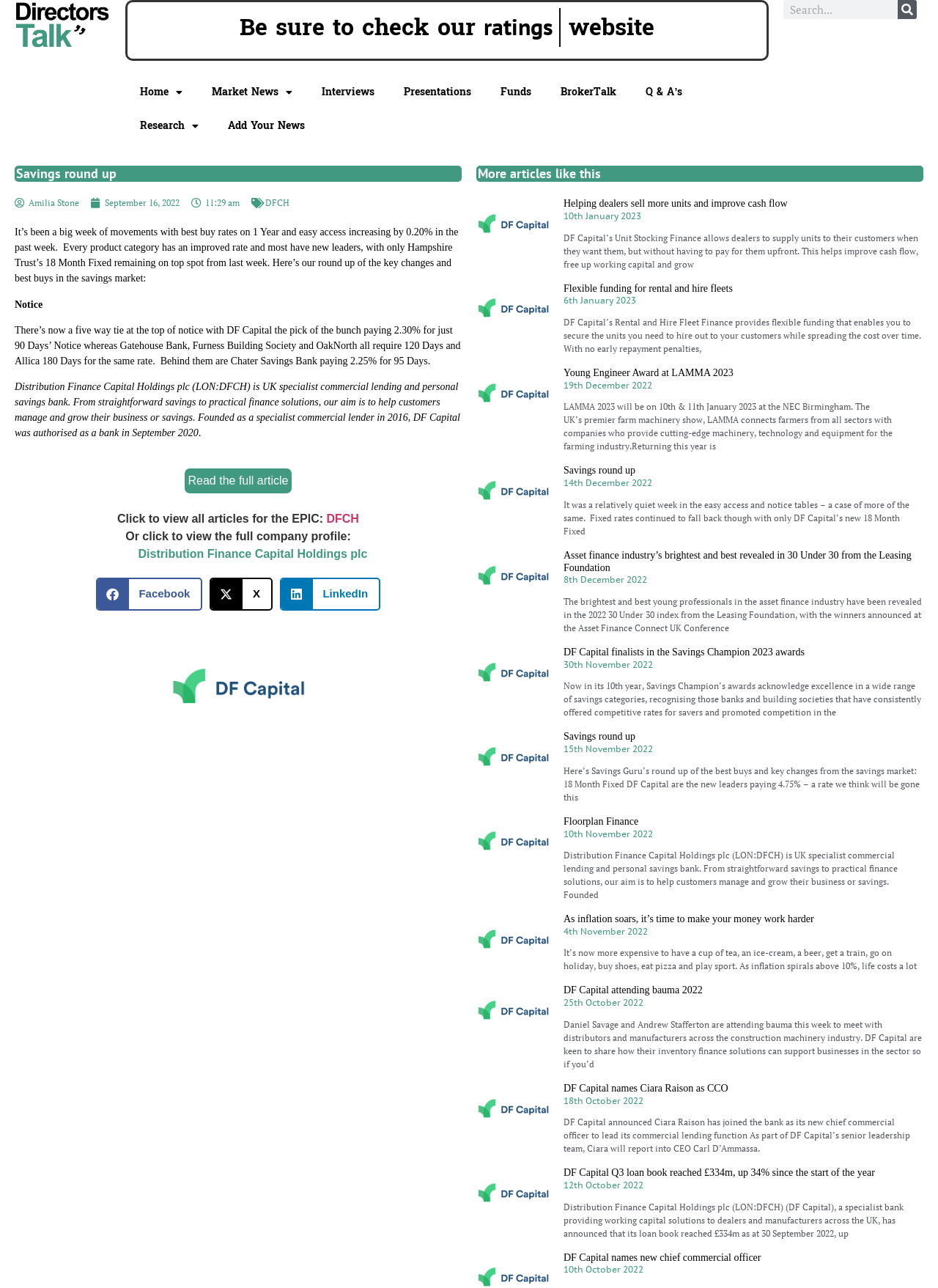Find the bounding box coordinates of the clickable element required to execute the following instruction: "Share on Facebook". Provide the coordinates as four float numbers between 0 and 1, i.e., [left, top, right, bottom].

[0.102, 0.448, 0.216, 0.474]